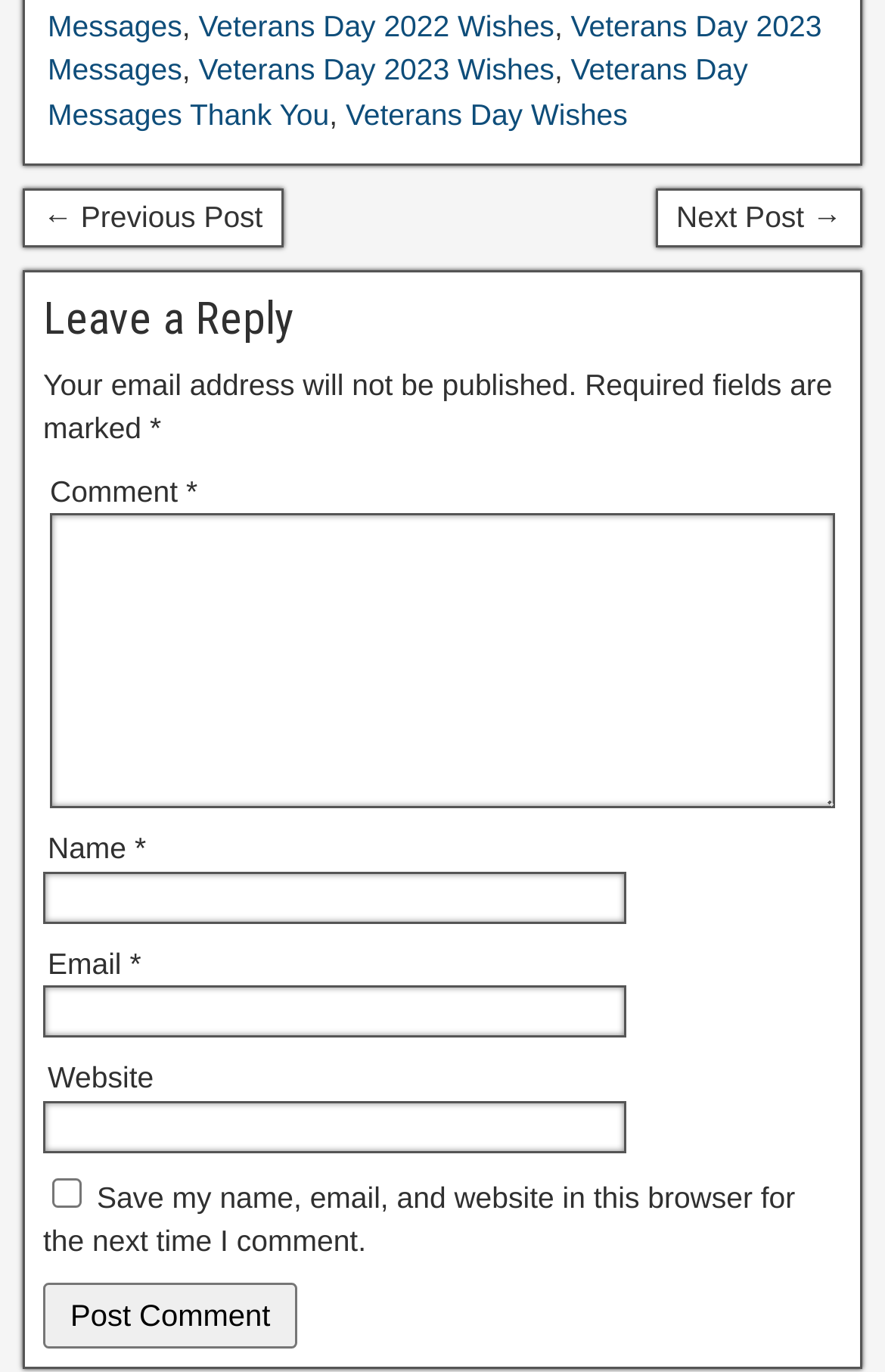Please identify the bounding box coordinates of the clickable area that will fulfill the following instruction: "Check Save my name, email, and website in this browser for the next time I comment". The coordinates should be in the format of four float numbers between 0 and 1, i.e., [left, top, right, bottom].

[0.059, 0.858, 0.092, 0.88]